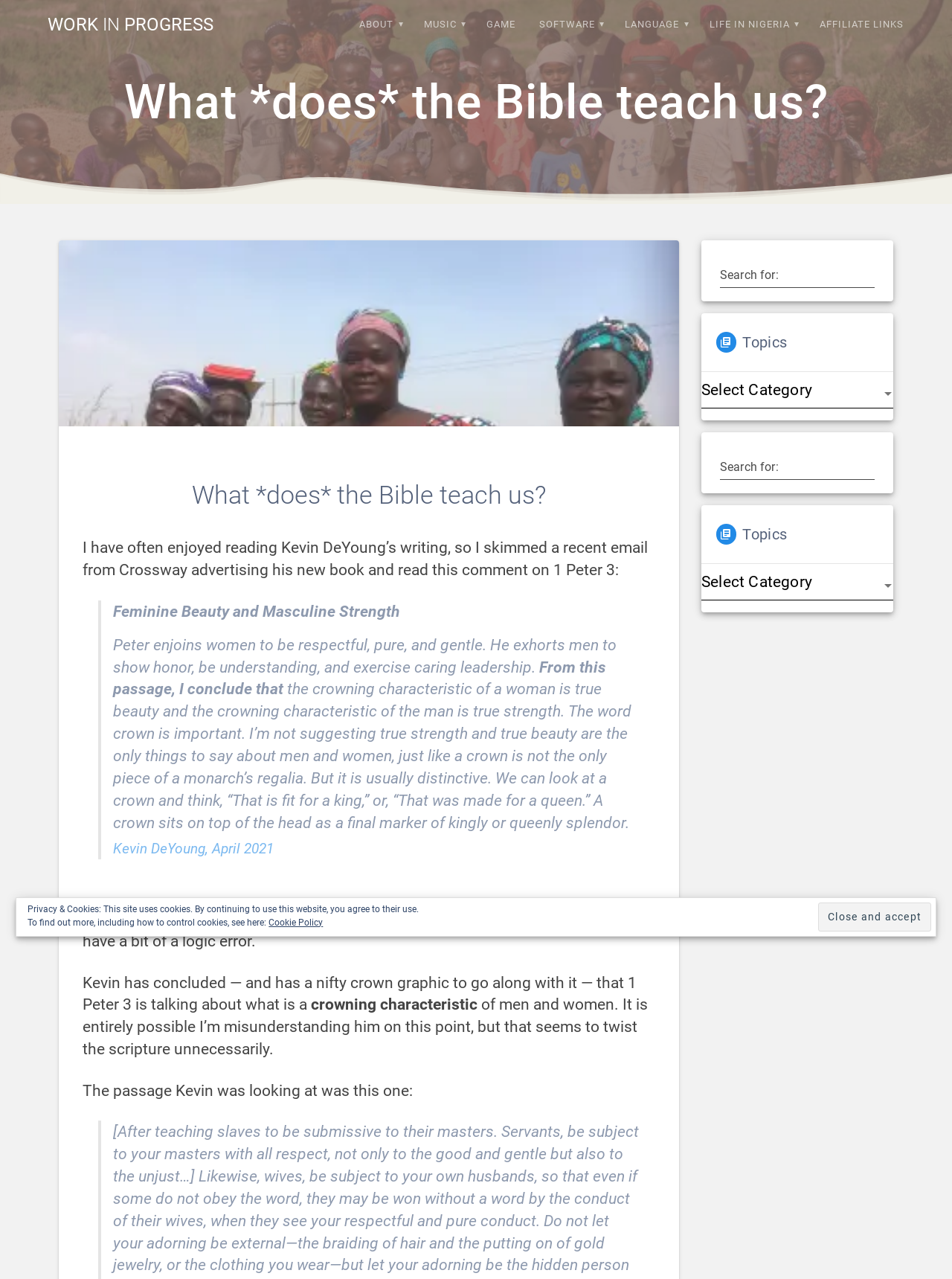Find the bounding box coordinates of the clickable region needed to perform the following instruction: "Click on the 'WORK IN PROGRESS' link". The coordinates should be provided as four float numbers between 0 and 1, i.e., [left, top, right, bottom].

[0.05, 0.012, 0.224, 0.026]